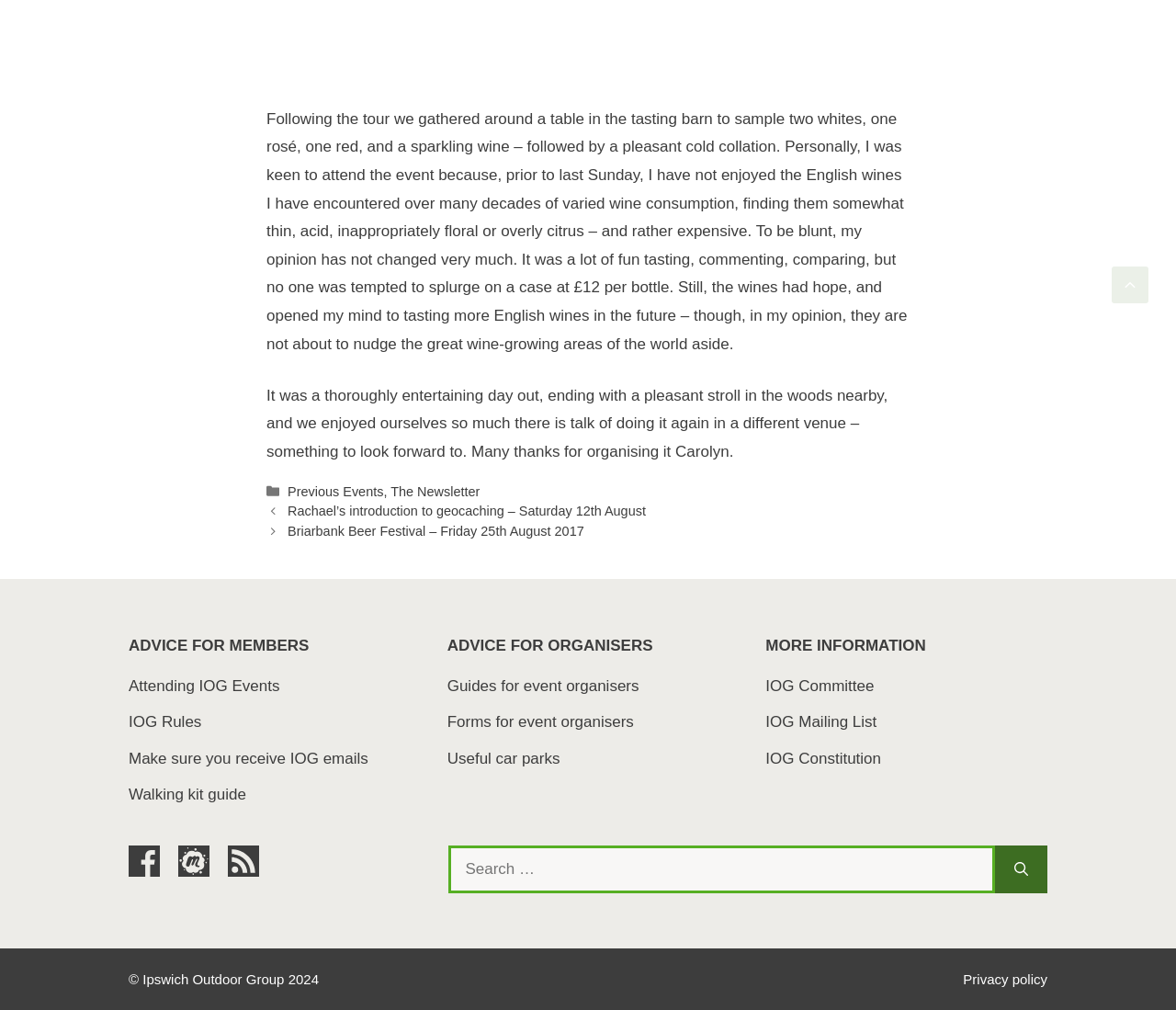How many links are there in the 'ADVICE FOR MEMBERS' section?
Please describe in detail the information shown in the image to answer the question.

The 'ADVICE FOR MEMBERS' section has four links: 'Attending IOG Events', 'IOG Rules', 'Make sure you receive IOG emails', and 'Walking kit guide'.